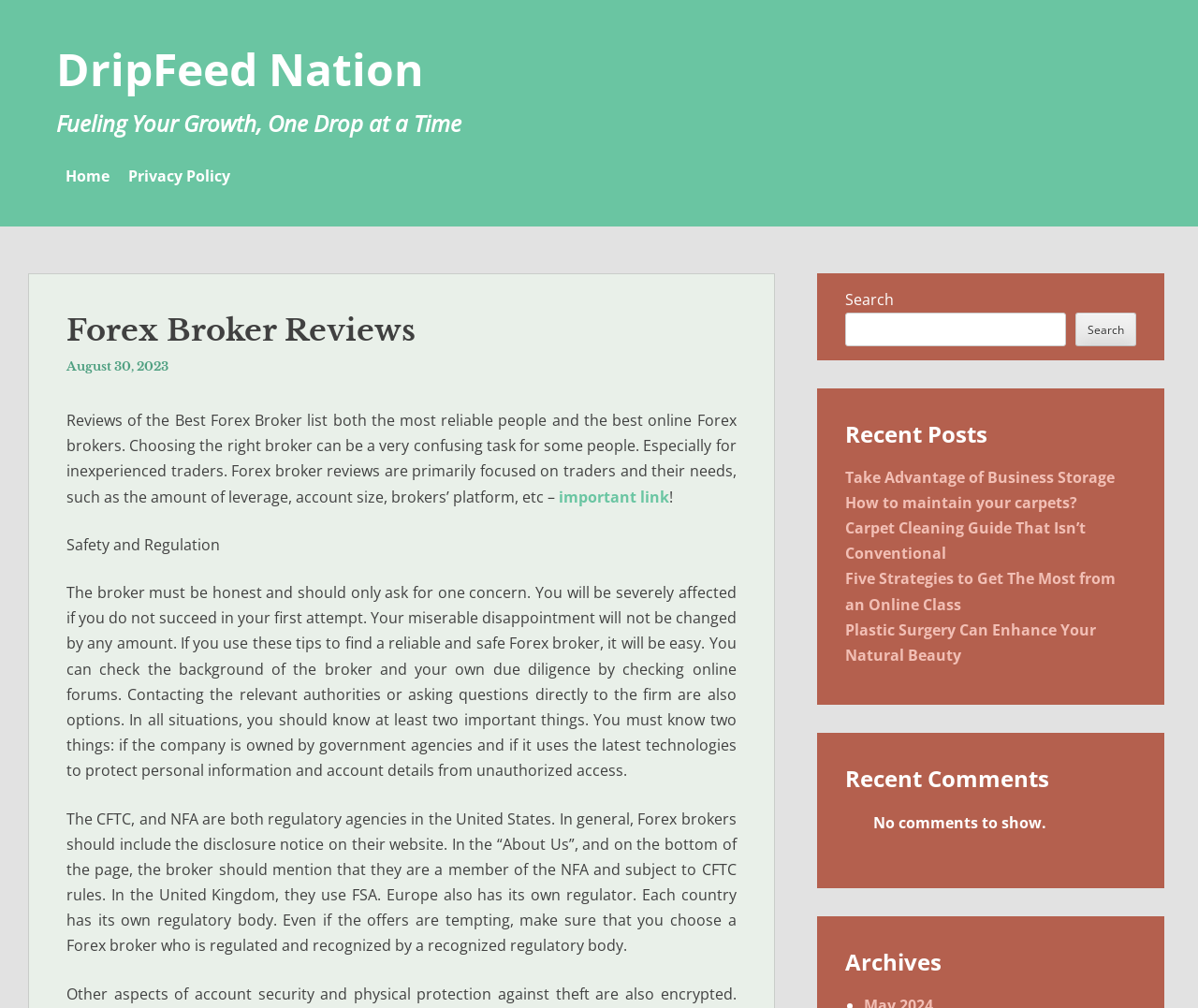What is the main topic of this webpage?
Using the screenshot, give a one-word or short phrase answer.

Forex Broker Reviews